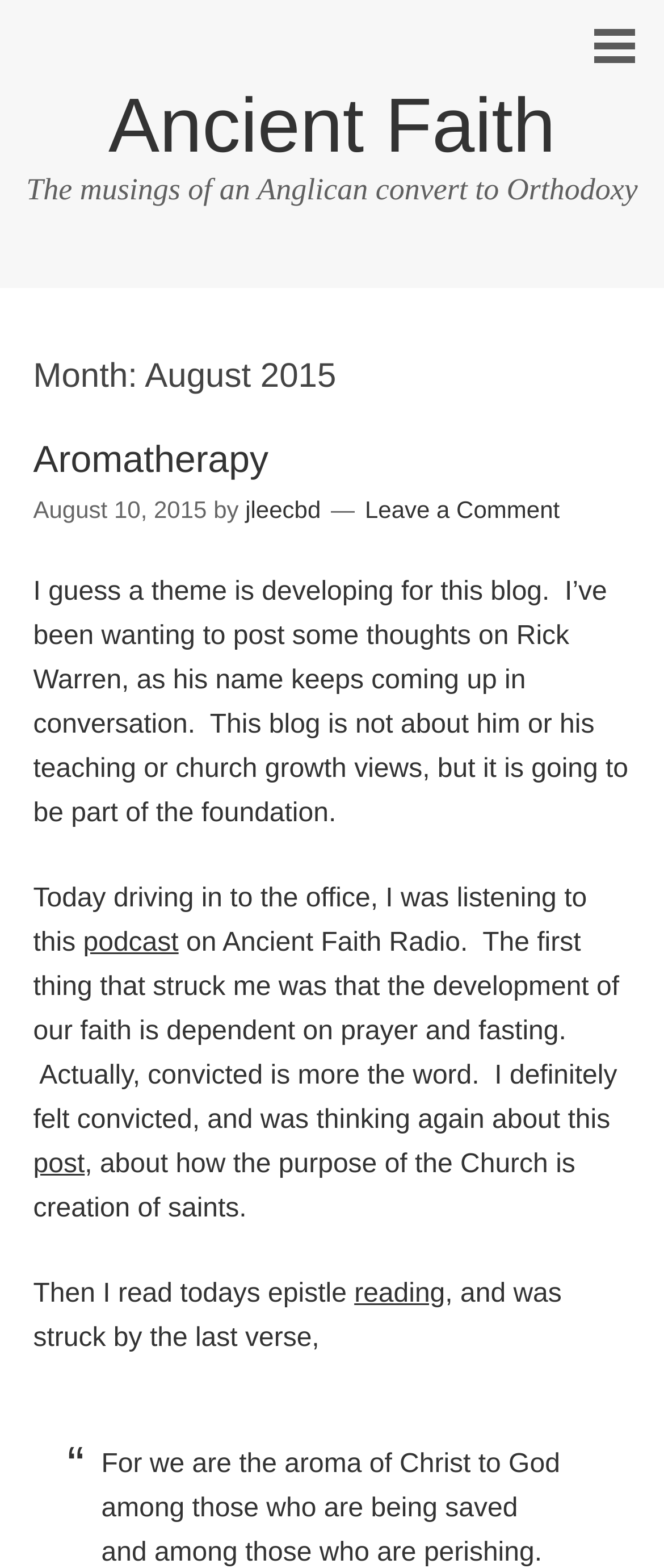Determine the webpage's heading and output its text content.

Month: August 2015